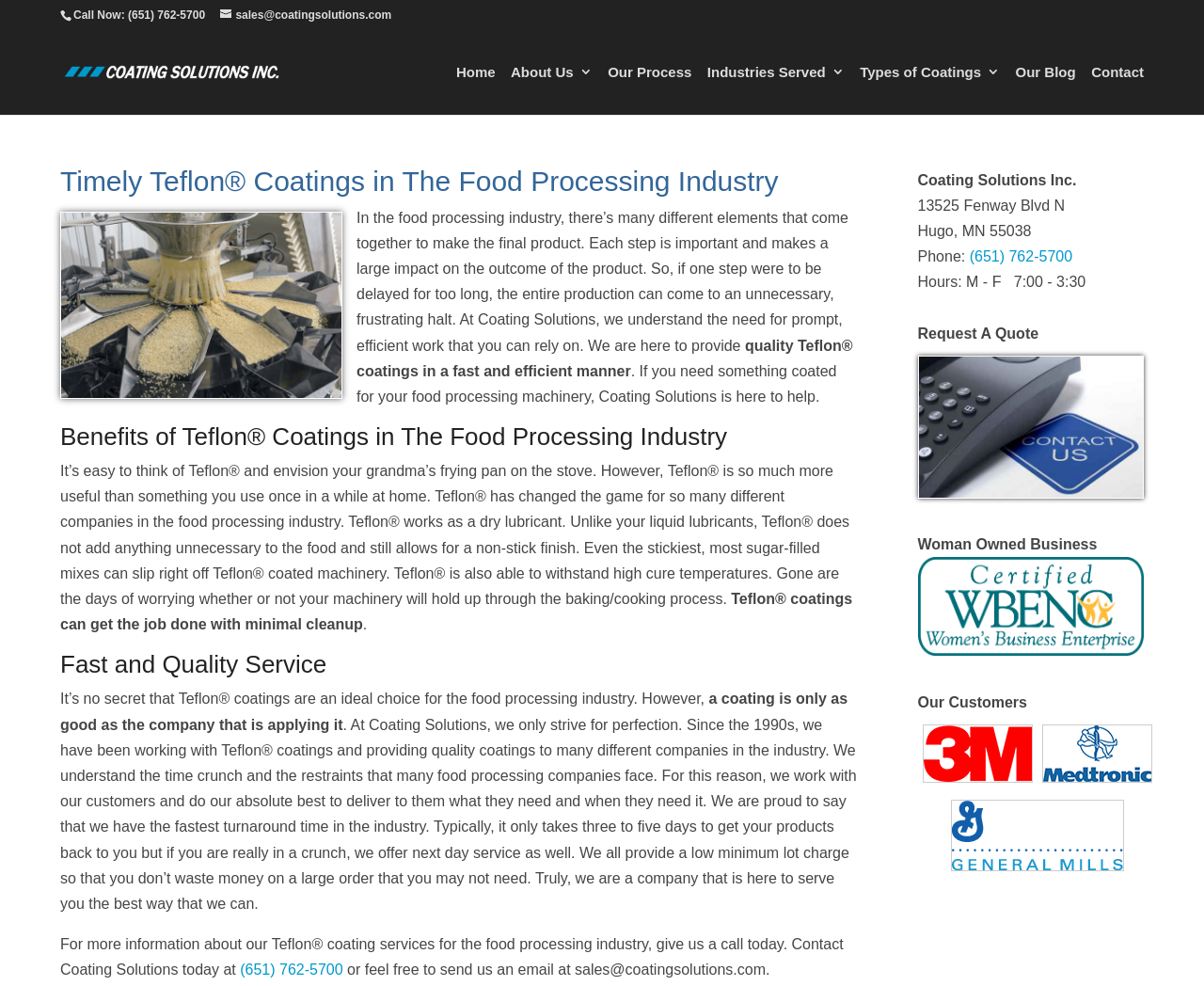Please examine the image and answer the question with a detailed explanation:
What is the address of the company?

I found the company's address by looking at the bottom of the webpage, where it is listed in the contact information section. The address is displayed as '13525 Fenway Blvd N, Hugo, MN 55038'.